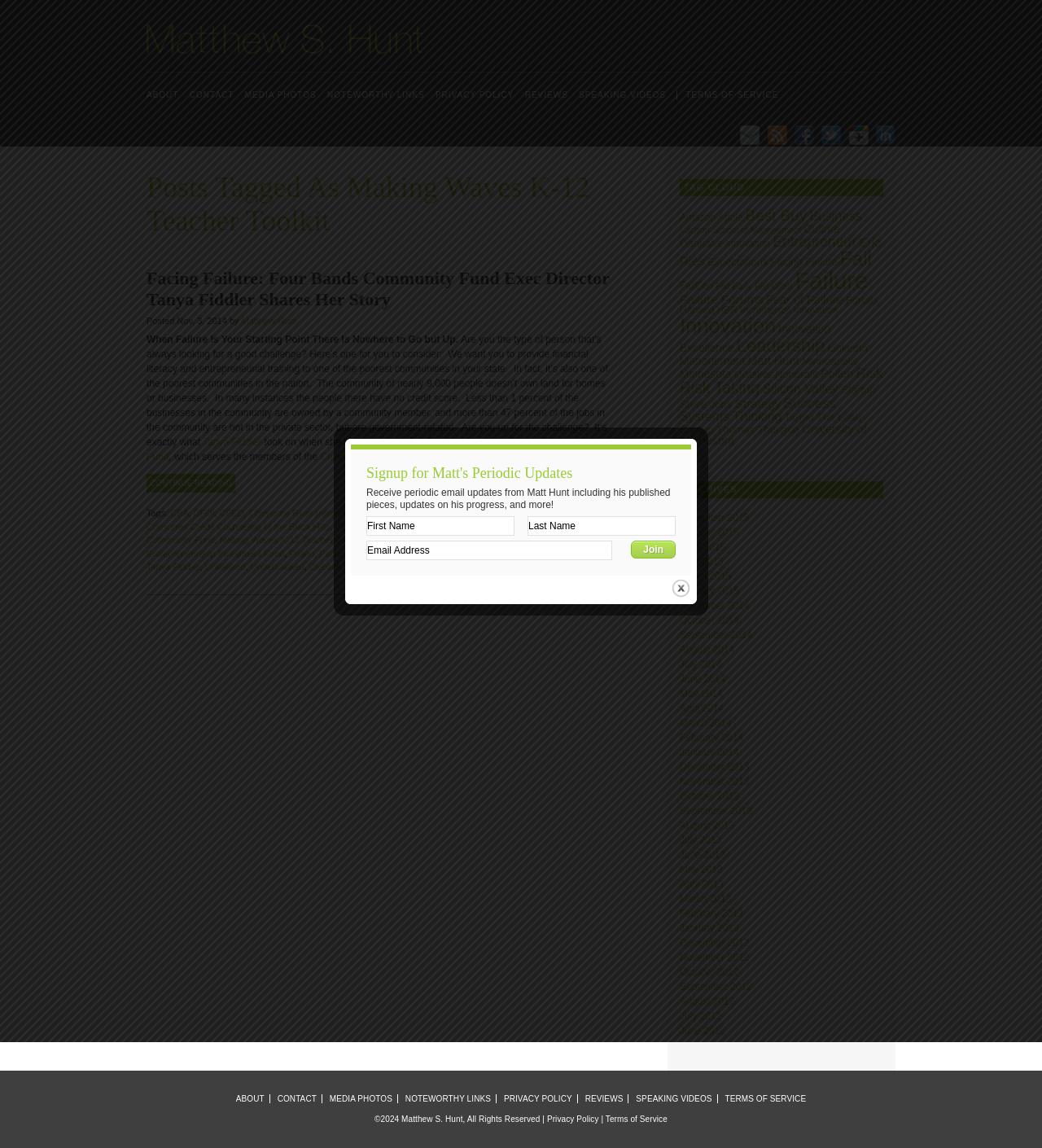Identify the bounding box of the UI element described as follows: "Four Band Community Fund". Provide the coordinates as four float numbers in the range of 0 to 1 [left, top, right, bottom].

[0.141, 0.454, 0.574, 0.475]